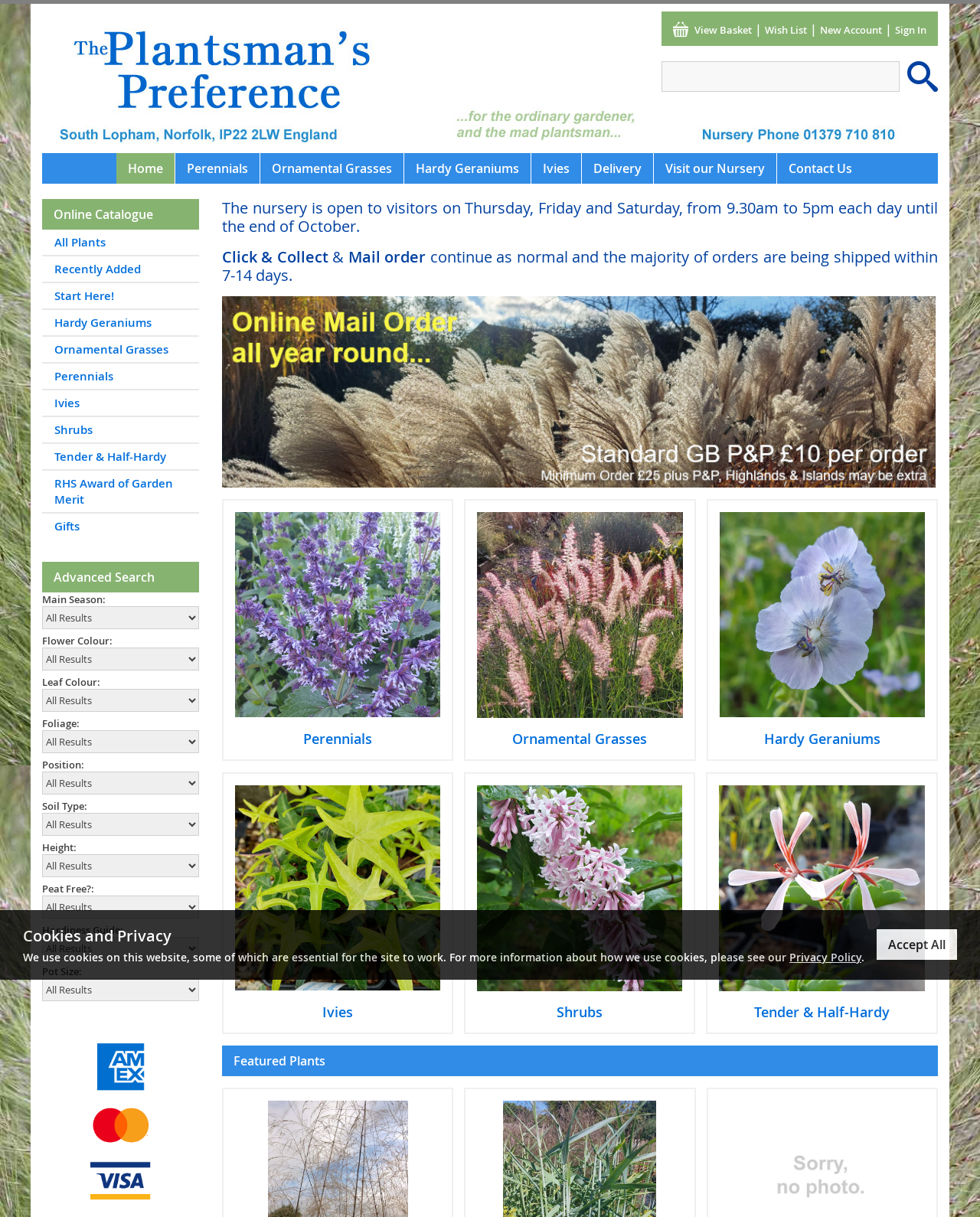Using the description: "Home", determine the UI element's bounding box coordinates. Ensure the coordinates are in the format of four float numbers between 0 and 1, i.e., [left, top, right, bottom].

[0.13, 0.131, 0.166, 0.145]